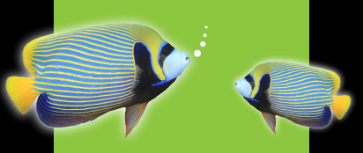What is above the angelfish in the image?
Kindly give a detailed and elaborate answer to the question.

Above the angelfish, there are a few thought bubbles, which suggest a dialogue or exchange of ideas between the two creatures, adding to the playful and whimsical nature of the scene.